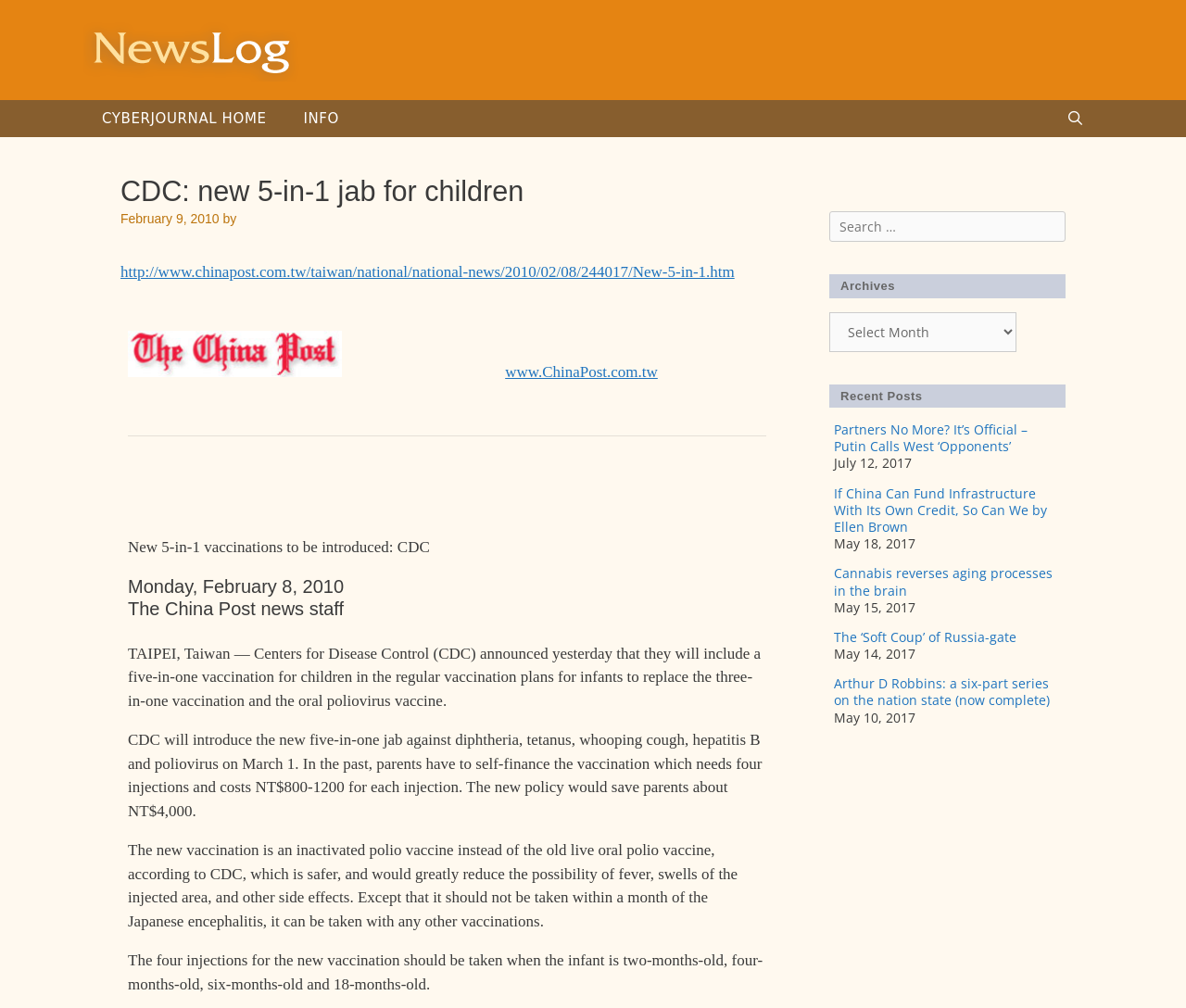Offer an extensive depiction of the webpage and its key elements.

The webpage is about a news article titled "CDC: new 5-in-1 jab for children" from Newslog. At the top, there is a banner with a link to "Newslog" and an image of the Newslog logo. Below the banner, there is a navigation menu with links to "CYBERJOURNAL HOME", "INFO", and "Open Search Bar".

The main content of the webpage is a news article about the Centers for Disease Control (CDC) announcing a new five-in-one vaccination for children. The article is divided into several sections, including a heading, a time stamp, and several paragraphs of text. The heading reads "CDC: new 5-in-1 jab for children" and is followed by a time stamp indicating that the article was published on February 9, 2010. The paragraphs of text describe the new vaccination, including its benefits and the schedule for administering it to infants.

To the right of the main content, there are three columns of complementary information. The first column contains a search box with a label "Search for:". The second column has a heading "Archives" and a combobox with a dropdown menu. The third column has a heading "Recent Posts" and lists several recent news articles with links and publication dates.

There are several images on the webpage, including the Newslog logo, an image in the main content area, and several icons associated with the links in the navigation menu and the recent posts section.